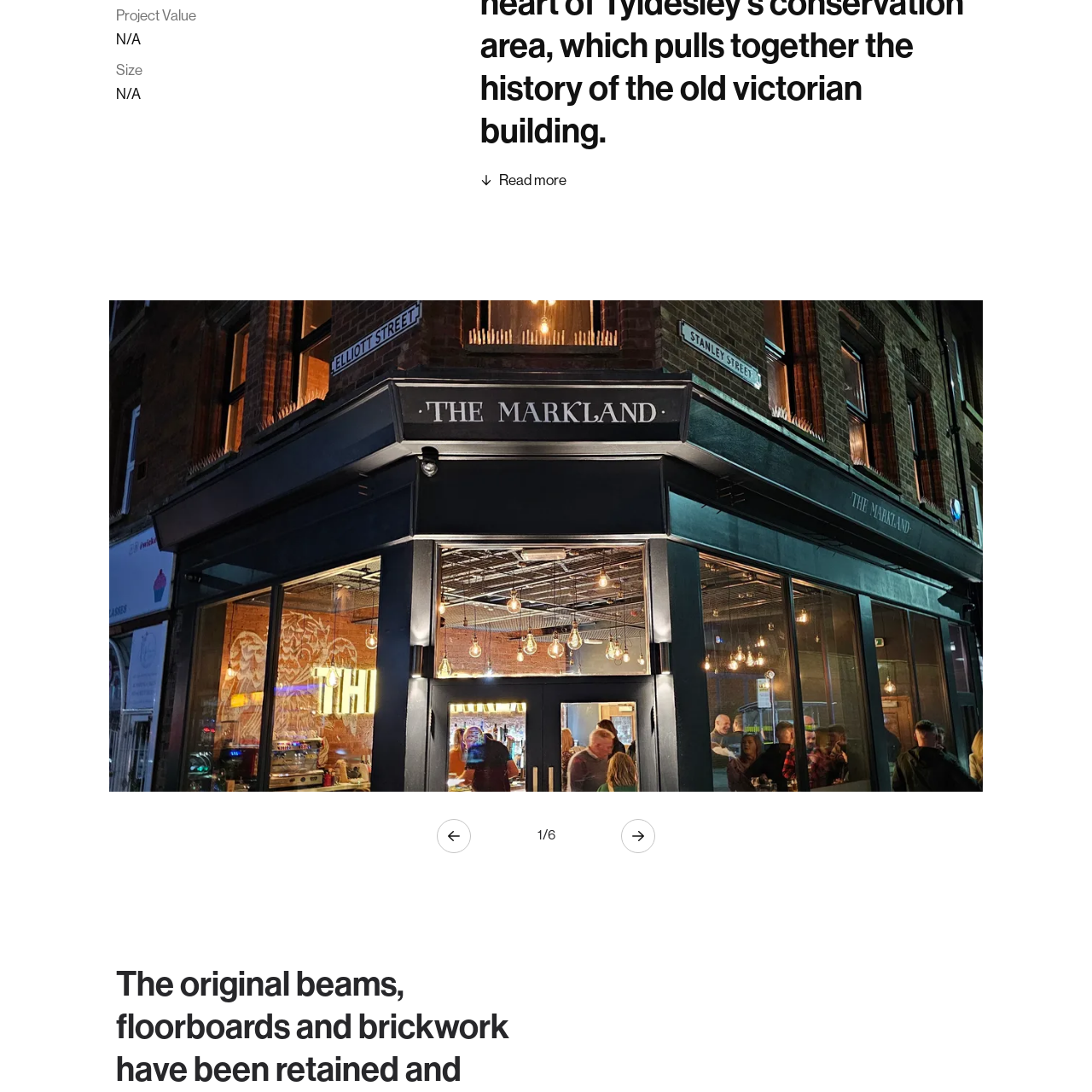Offer a detailed explanation of the image encased within the red boundary.

The image depicts a stylized representation of a house, characterized by a simple outline that includes a triangular roof, rectangular walls, and a central door. This minimalist design effectively conveys the basic form of a dwelling, making it easily recognizable. The house is rendered in a solid black color, creating a stark contrast against the background, which emphasizes its shape and structure. This straightforward imagery is often used in contexts related to real estate, community planning, or housing-related topics, symbolizing home ownership and architectural design.